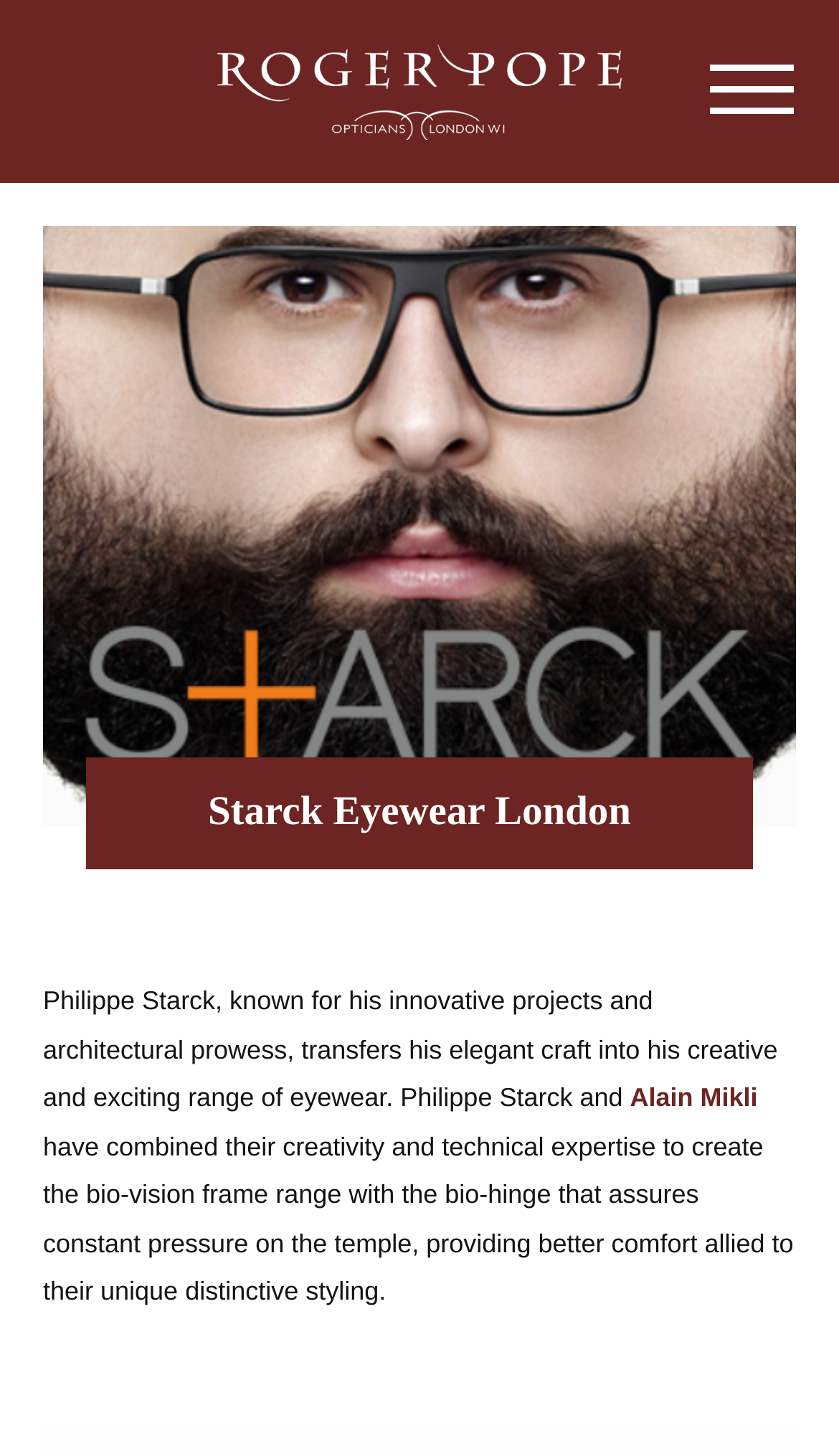Provide the bounding box coordinates of the HTML element this sentence describes: "Menu Close".

None